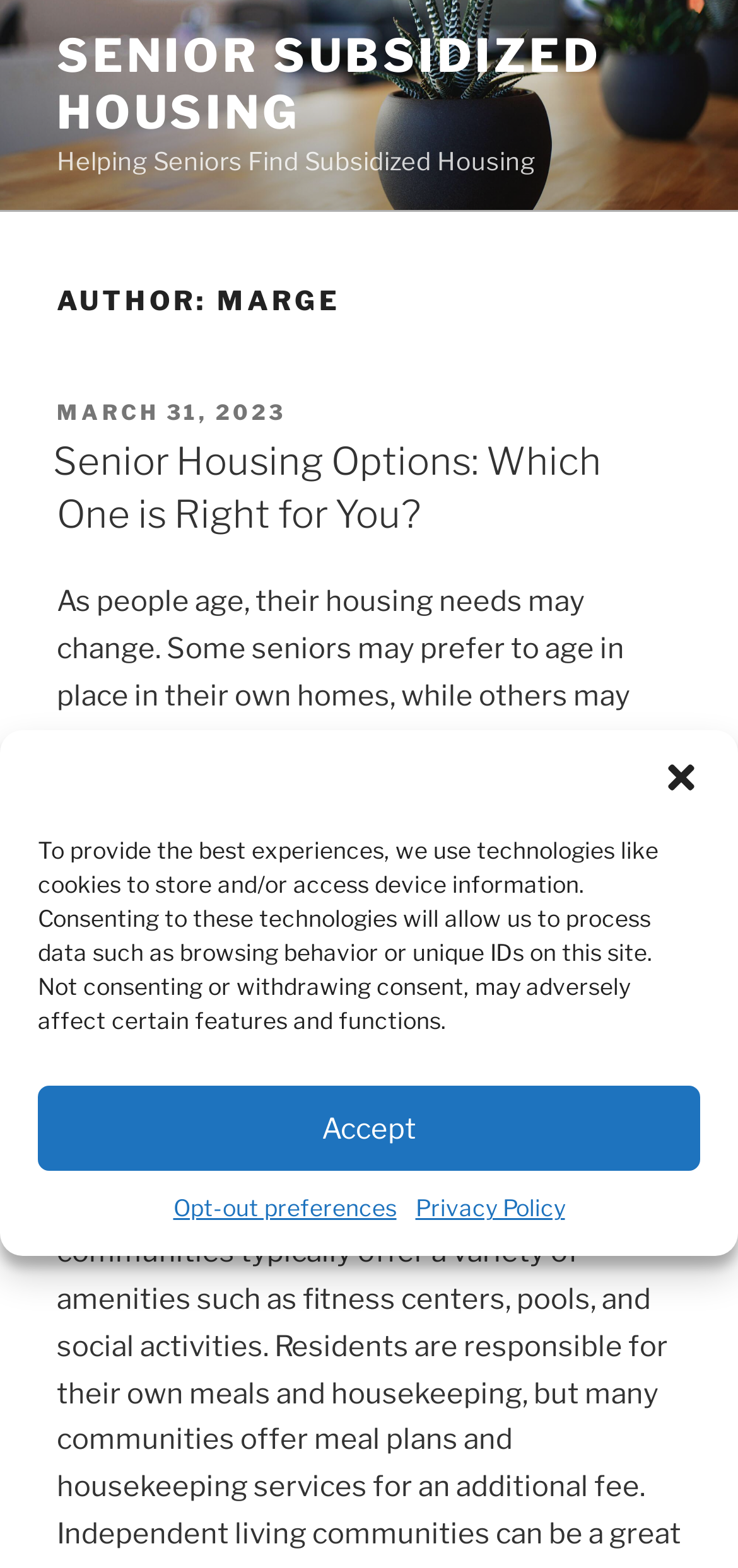What is the topic of the posted article?
Provide a detailed answer to the question using information from the image.

The posted article's title is 'Senior Housing Options: Which One is Right for You?' which suggests that the article is discussing various senior housing options and helping readers determine which one is suitable for them.